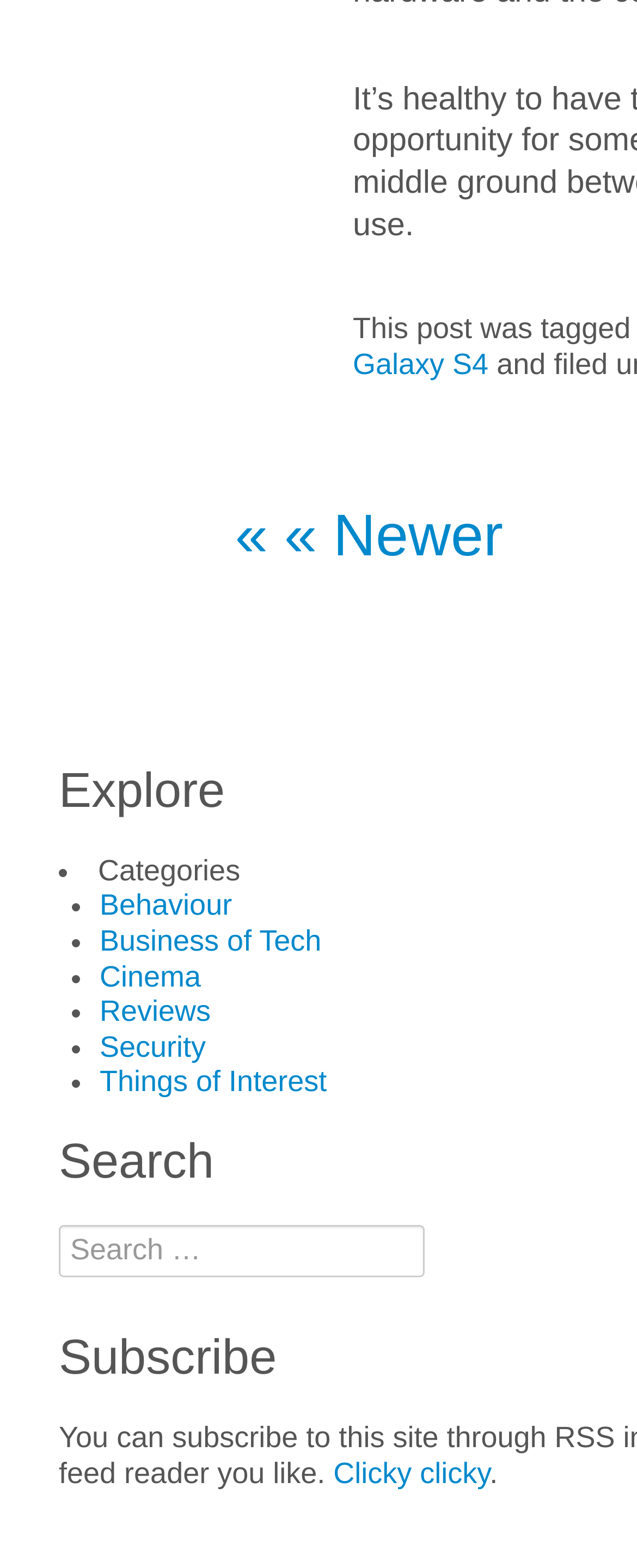Can you find the bounding box coordinates for the UI element given this description: "Business of Tech"? Provide the coordinates as four float numbers between 0 and 1: [left, top, right, bottom].

[0.156, 0.59, 0.504, 0.61]